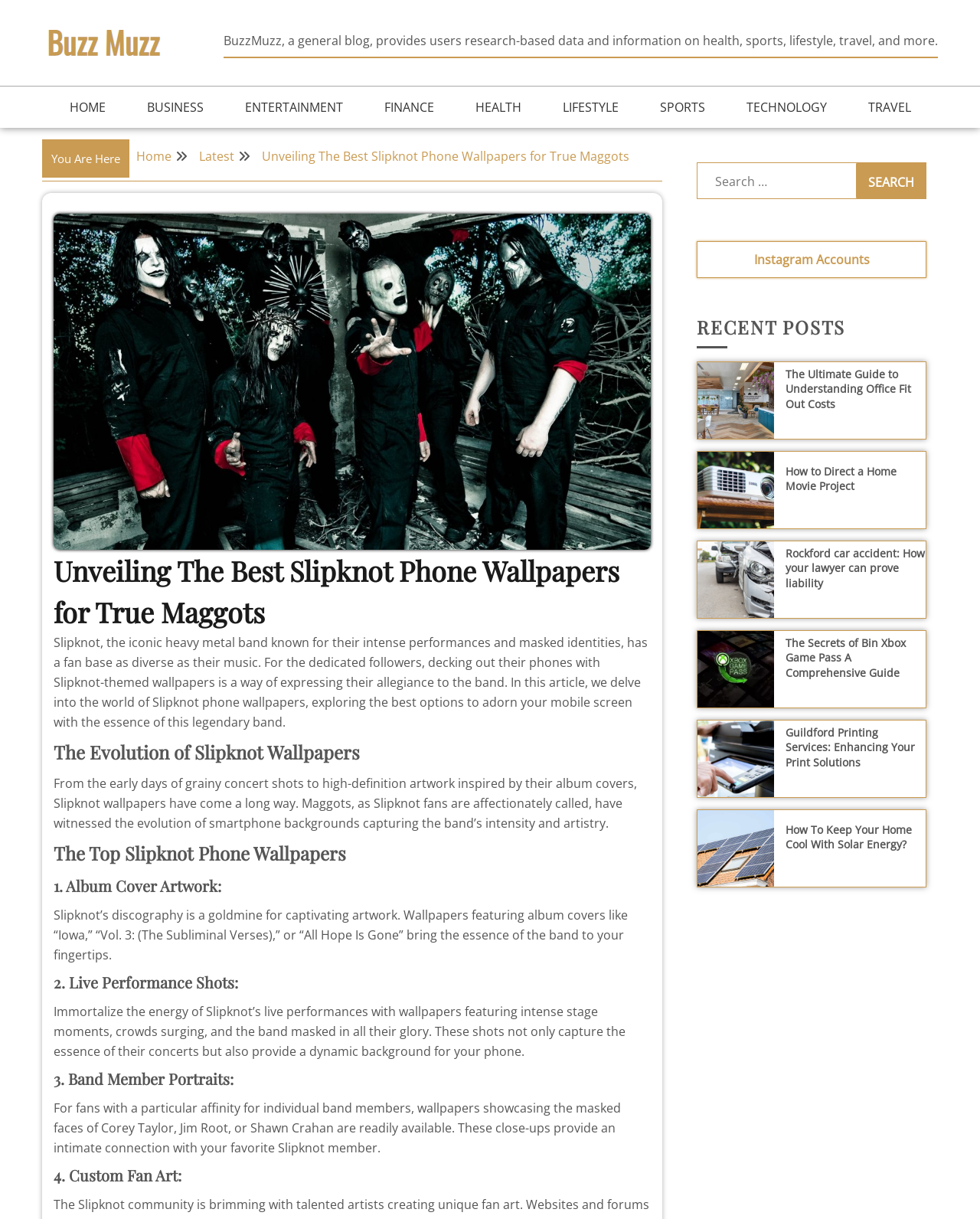Determine the bounding box coordinates of the clickable region to execute the instruction: "Explore the Slipknot Phone Wallpapers image". The coordinates should be four float numbers between 0 and 1, denoted as [left, top, right, bottom].

[0.055, 0.175, 0.664, 0.451]